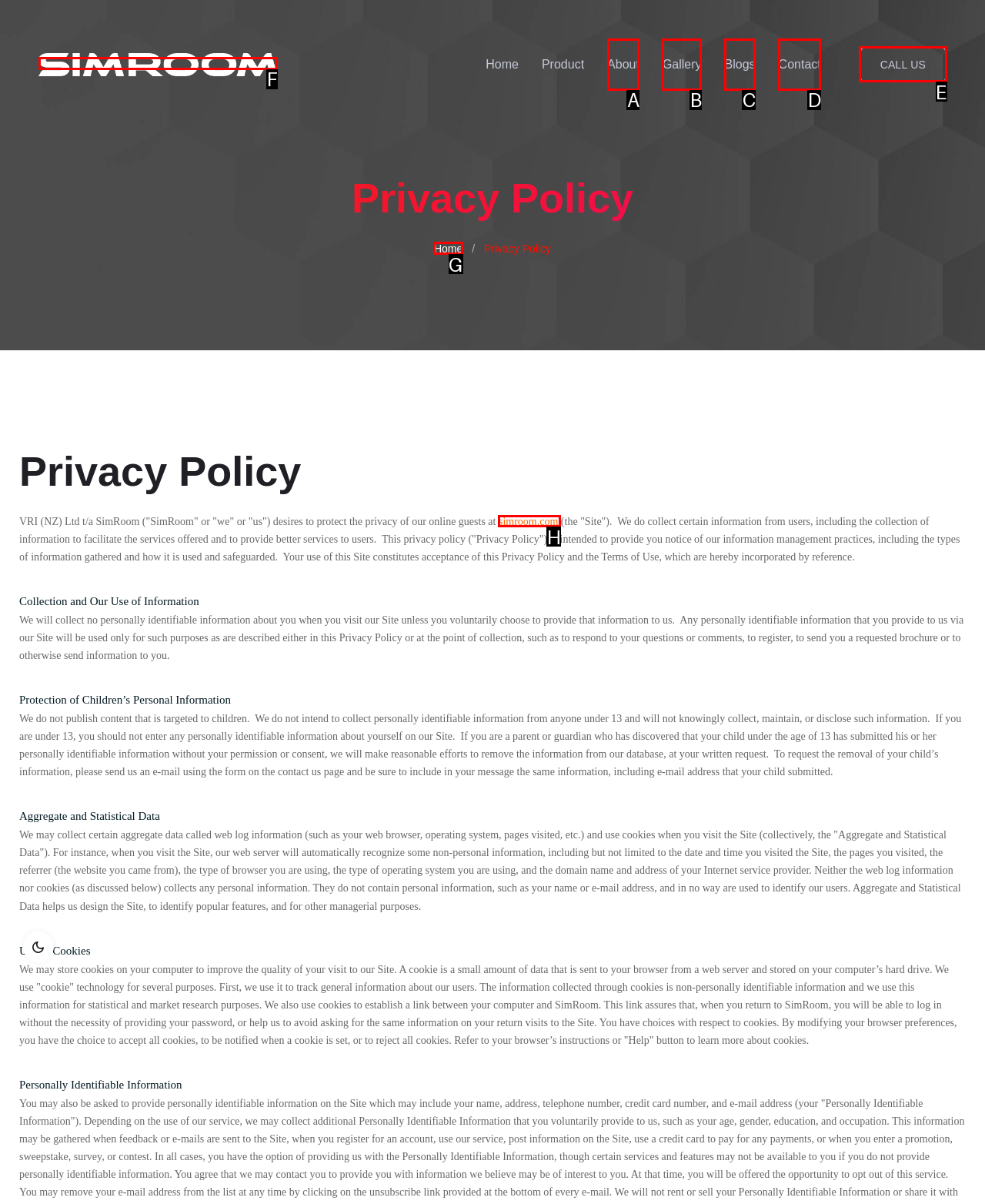Based on the given description: Call US, identify the correct option and provide the corresponding letter from the given choices directly.

E